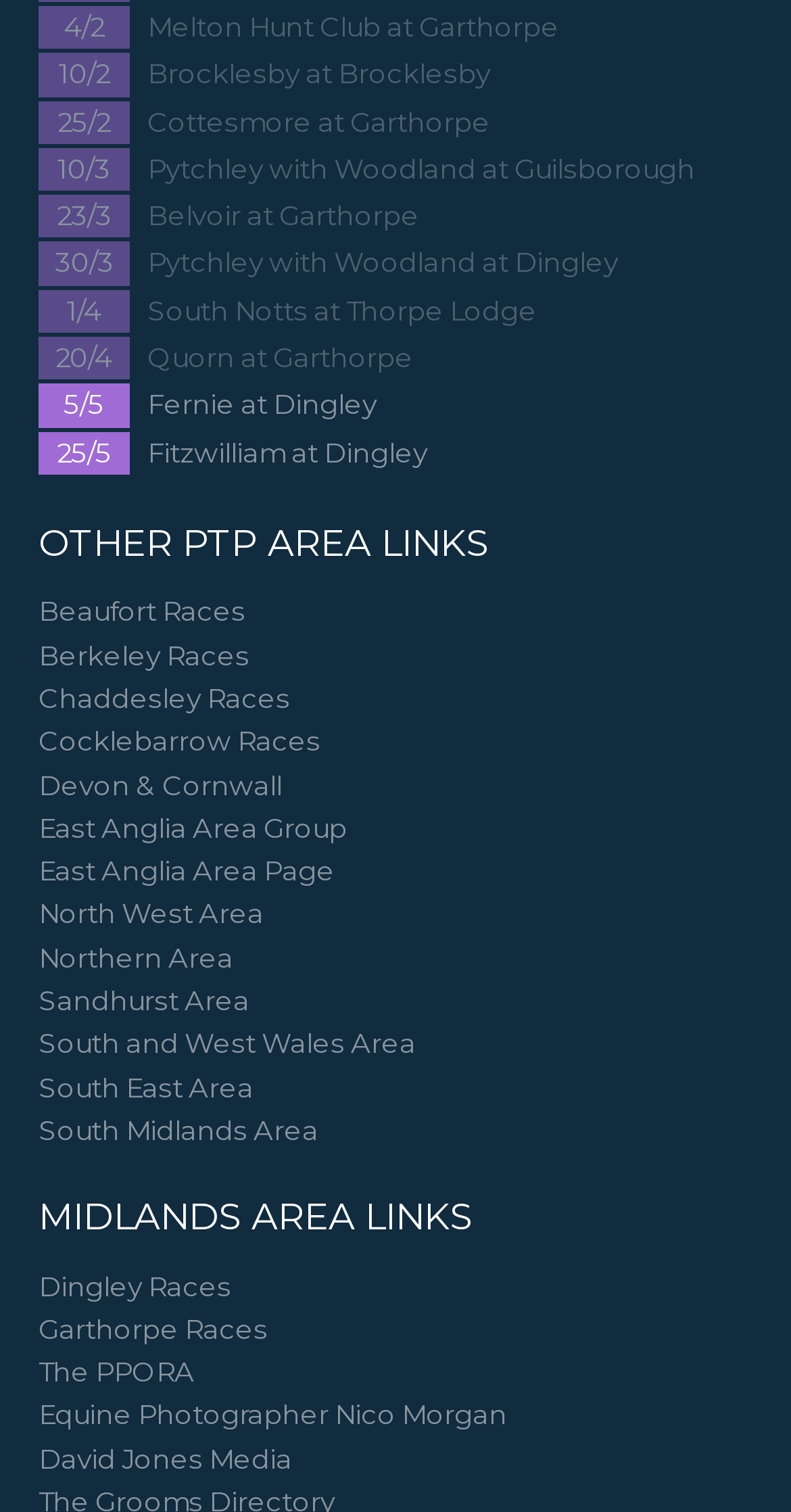What is the date of the Melton Hunt Club event?
Look at the screenshot and provide an in-depth answer.

I found the StaticText element with the text '4/2' which is likely a date, and it is associated with the link 'Melton Hunt Club at Garthorpe', so I assume it is the date of the Melton Hunt Club event.